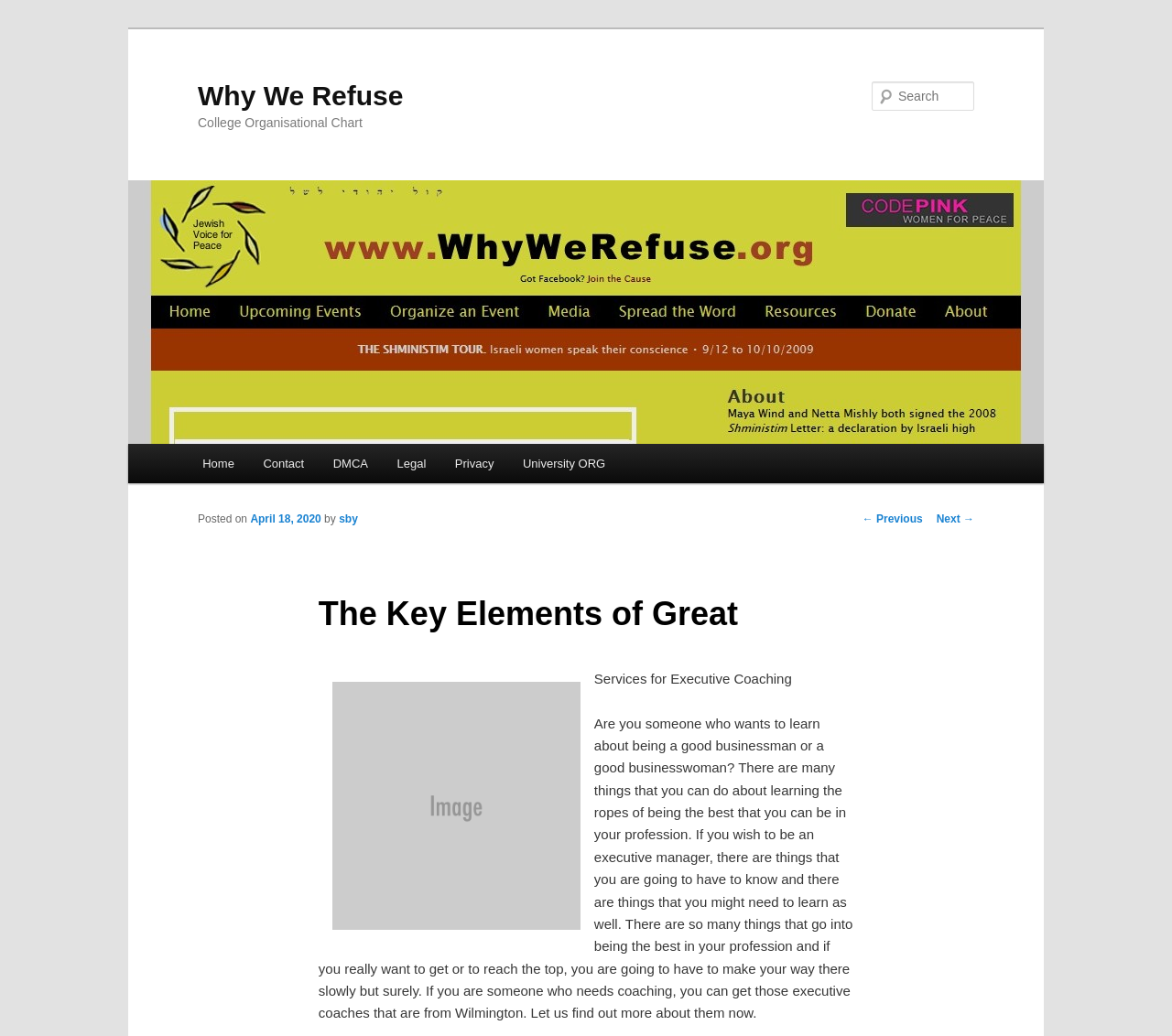Identify the coordinates of the bounding box for the element that must be clicked to accomplish the instruction: "Click on 'Why We Refuse'".

[0.169, 0.078, 0.344, 0.107]